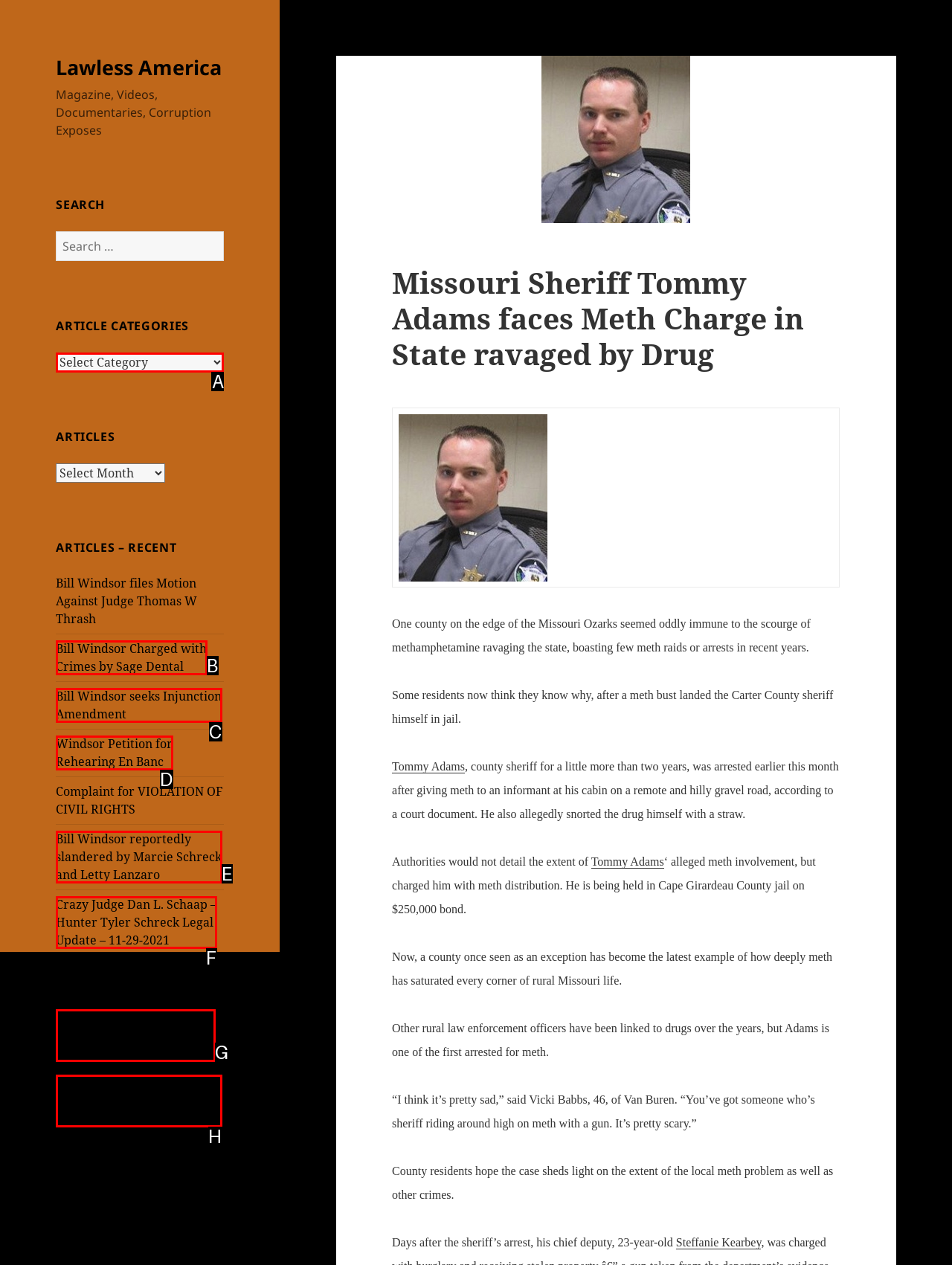Find the appropriate UI element to complete the task: Select an article category. Indicate your choice by providing the letter of the element.

A